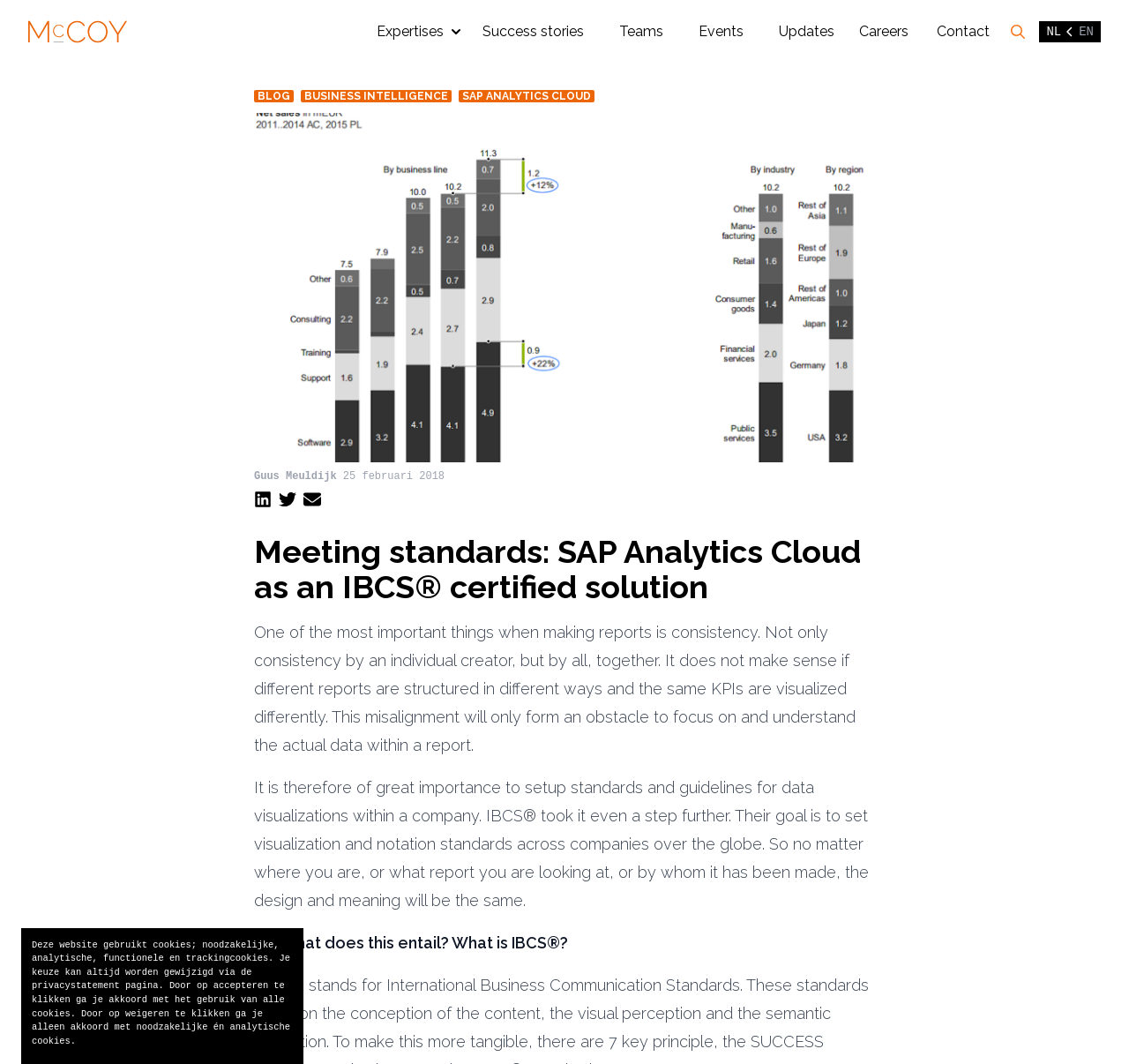Please give a succinct answer to the question in one word or phrase:
How many navigation menu items are there?

7